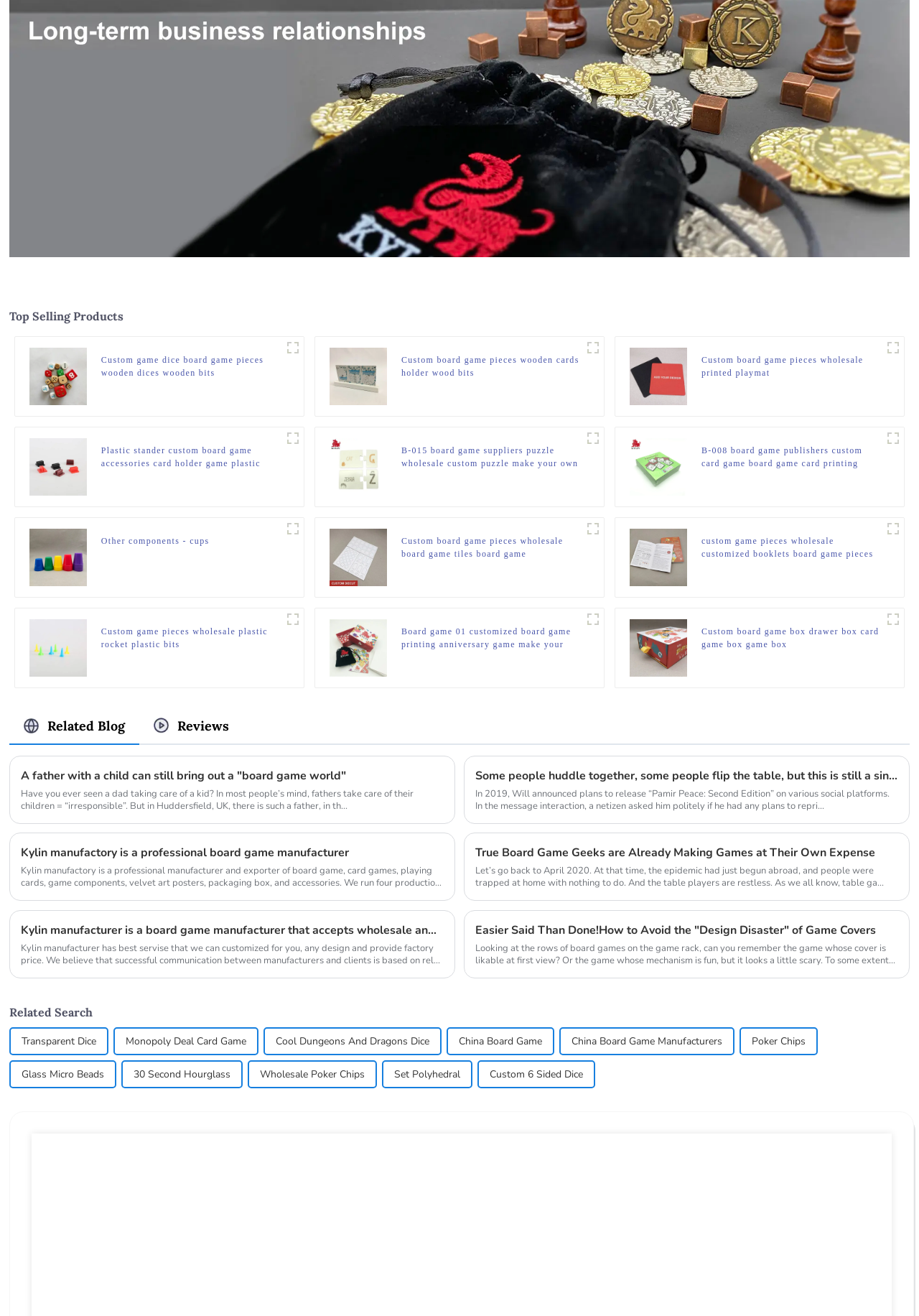Please mark the bounding box coordinates of the area that should be clicked to carry out the instruction: "Click on the 'Custom game dice board game pieces wooden dices wooden bits' link".

[0.11, 0.269, 0.307, 0.288]